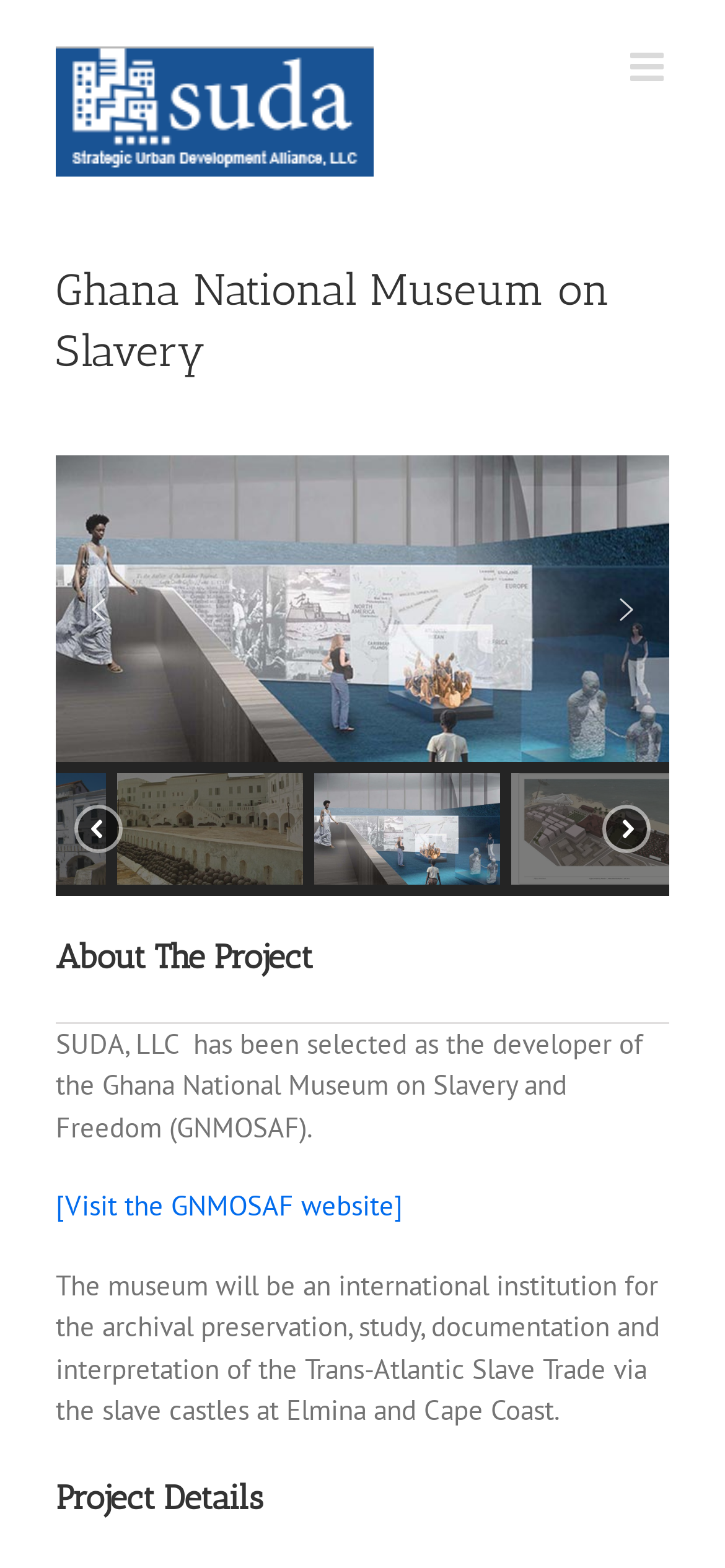What is the name of the museum? Based on the screenshot, please respond with a single word or phrase.

Ghana National Museum on Slavery and Freedom